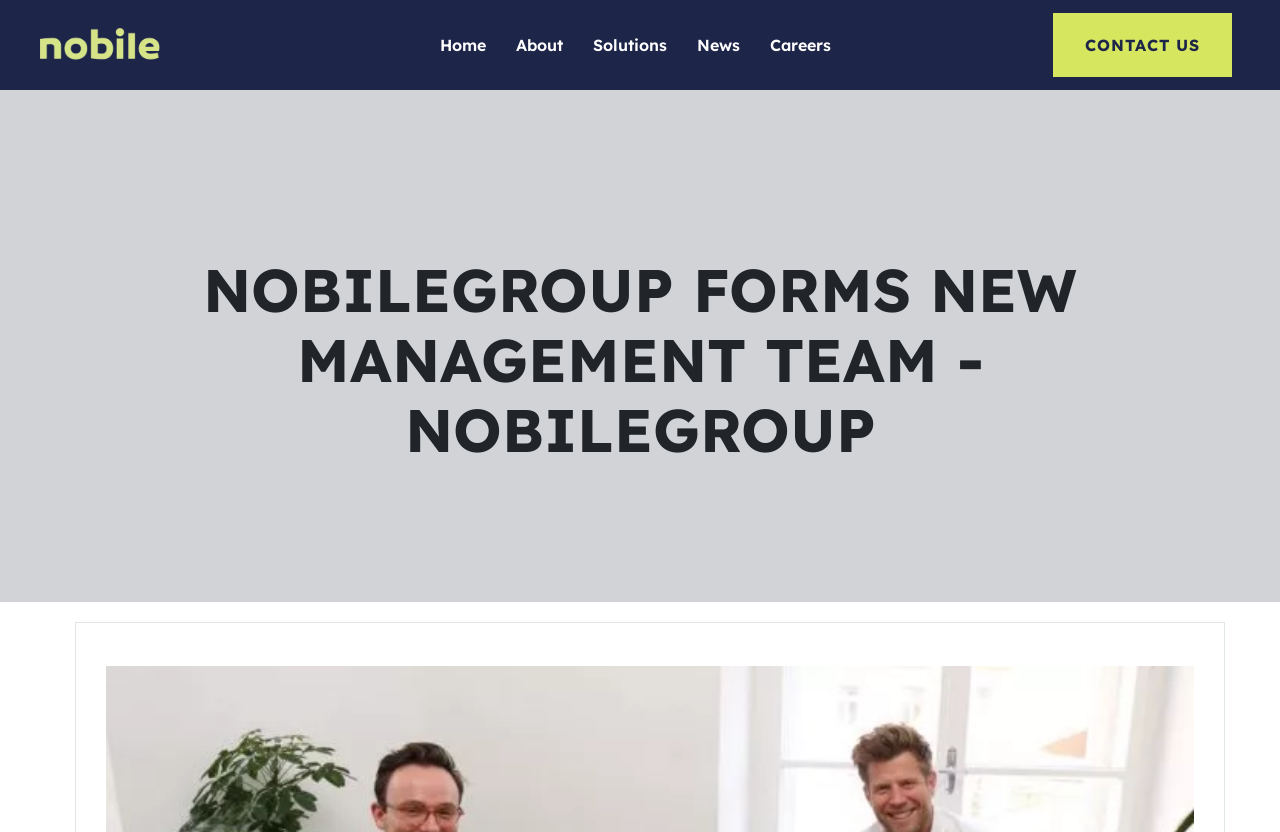Provide a one-word or short-phrase response to the question:
What is the layout of the navigation links?

Horizontal